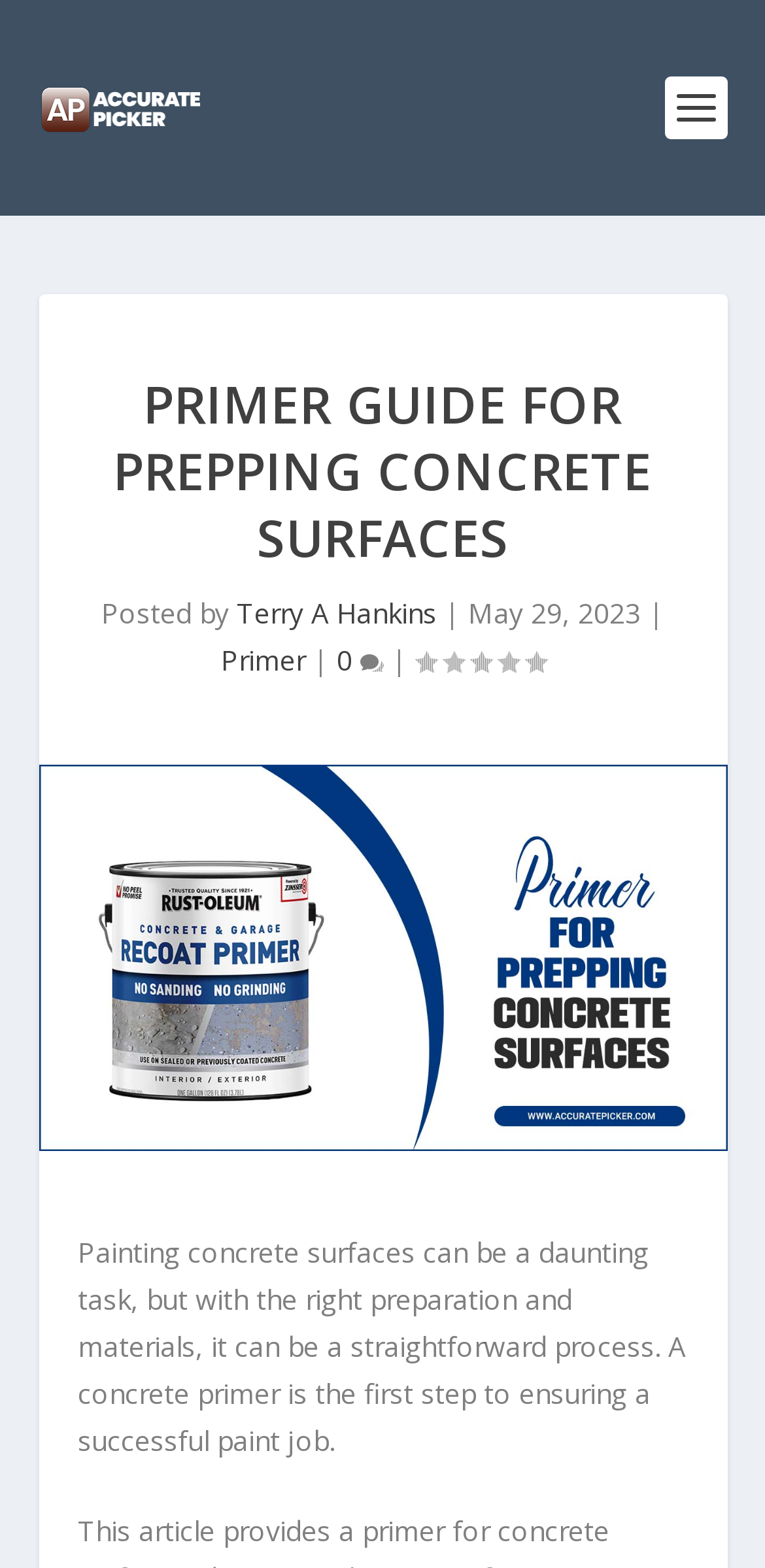Please determine the bounding box coordinates for the element with the description: "about Nickandmore!".

None